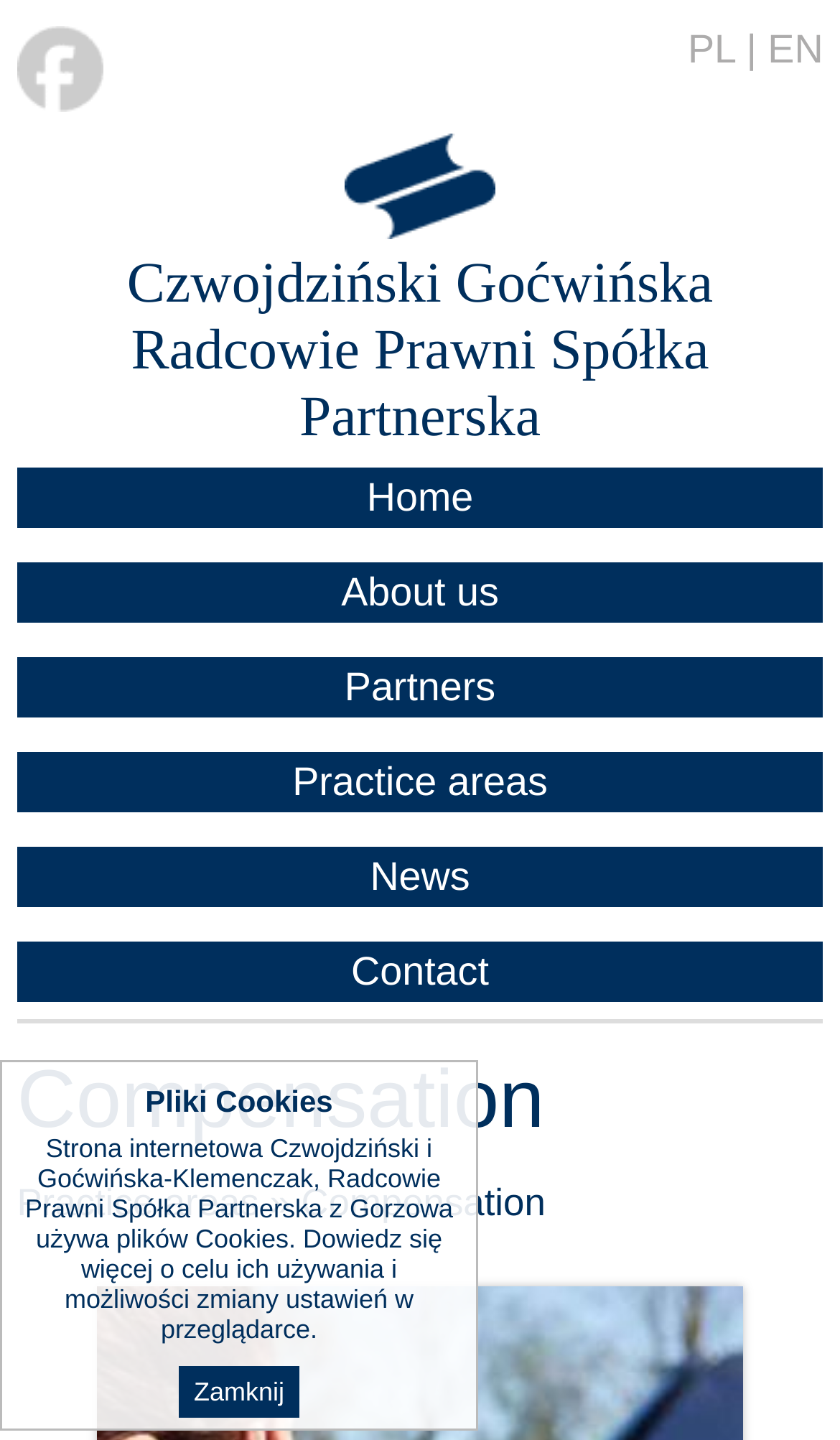Identify the bounding box coordinates of the element that should be clicked to fulfill this task: "Explore practice areas". The coordinates should be provided as four float numbers between 0 and 1, i.e., [left, top, right, bottom].

[0.02, 0.522, 0.98, 0.564]